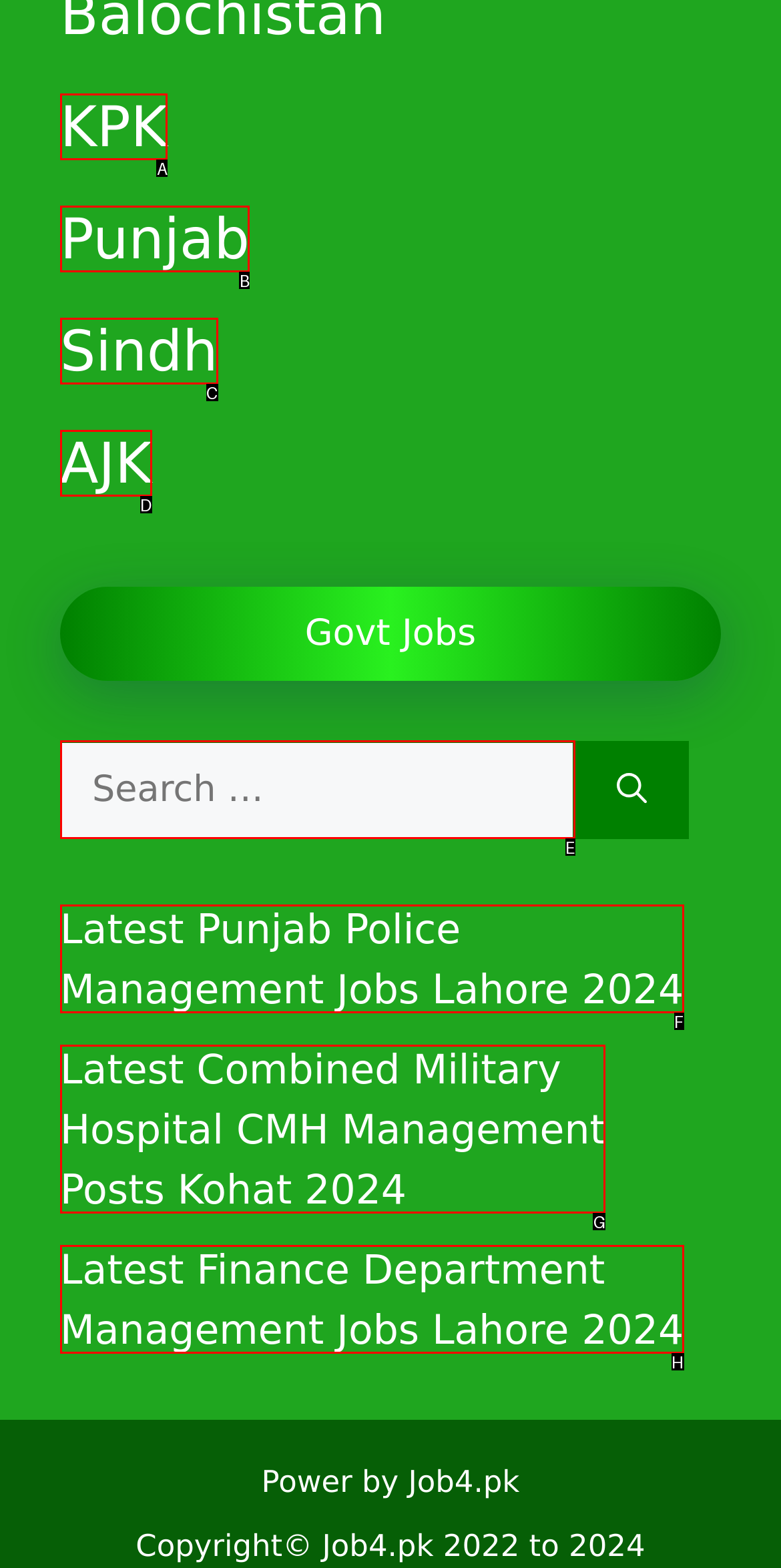Select the option that matches the description: KPK. Answer with the letter of the correct option directly.

A